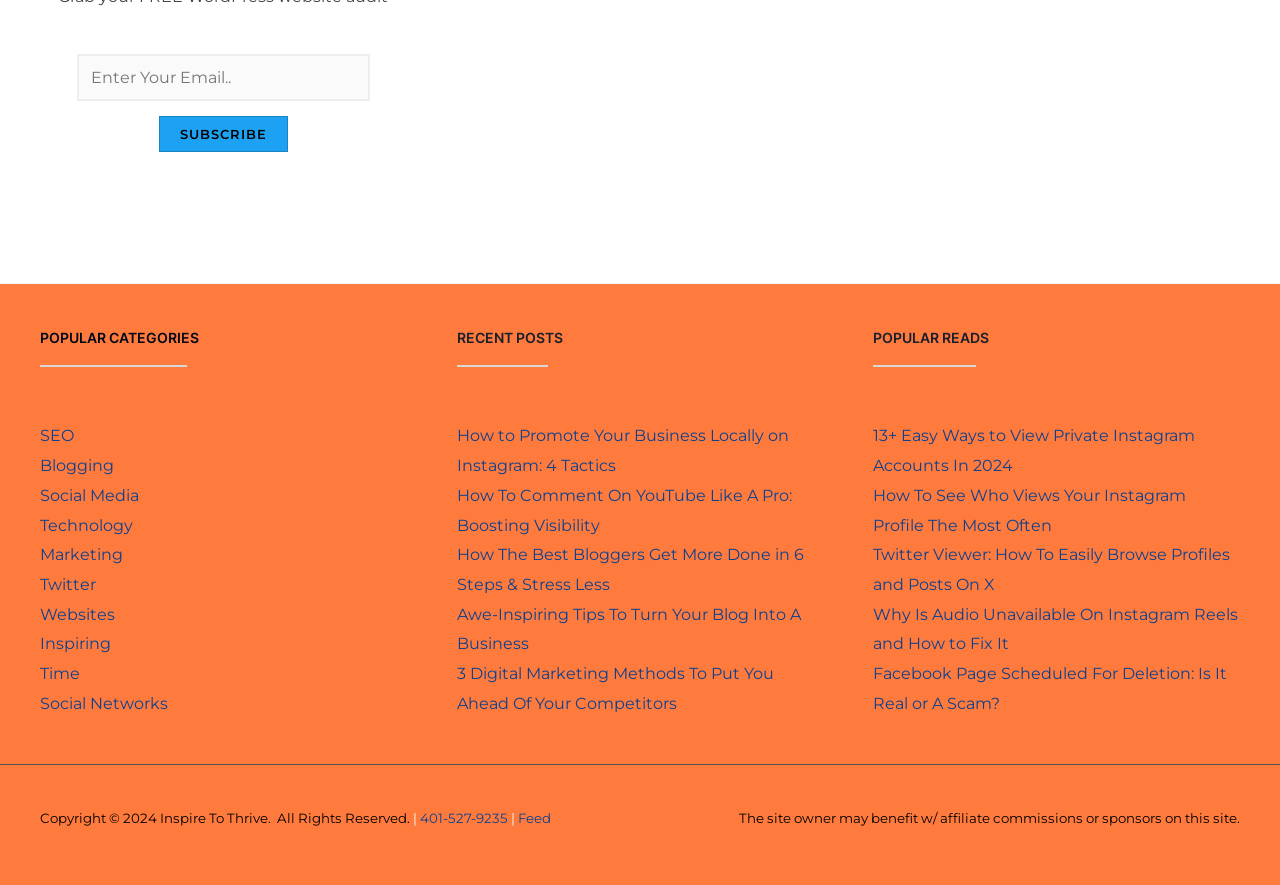Specify the bounding box coordinates of the area to click in order to execute this command: 'View SEO category'. The coordinates should consist of four float numbers ranging from 0 to 1, and should be formatted as [left, top, right, bottom].

[0.031, 0.482, 0.058, 0.503]